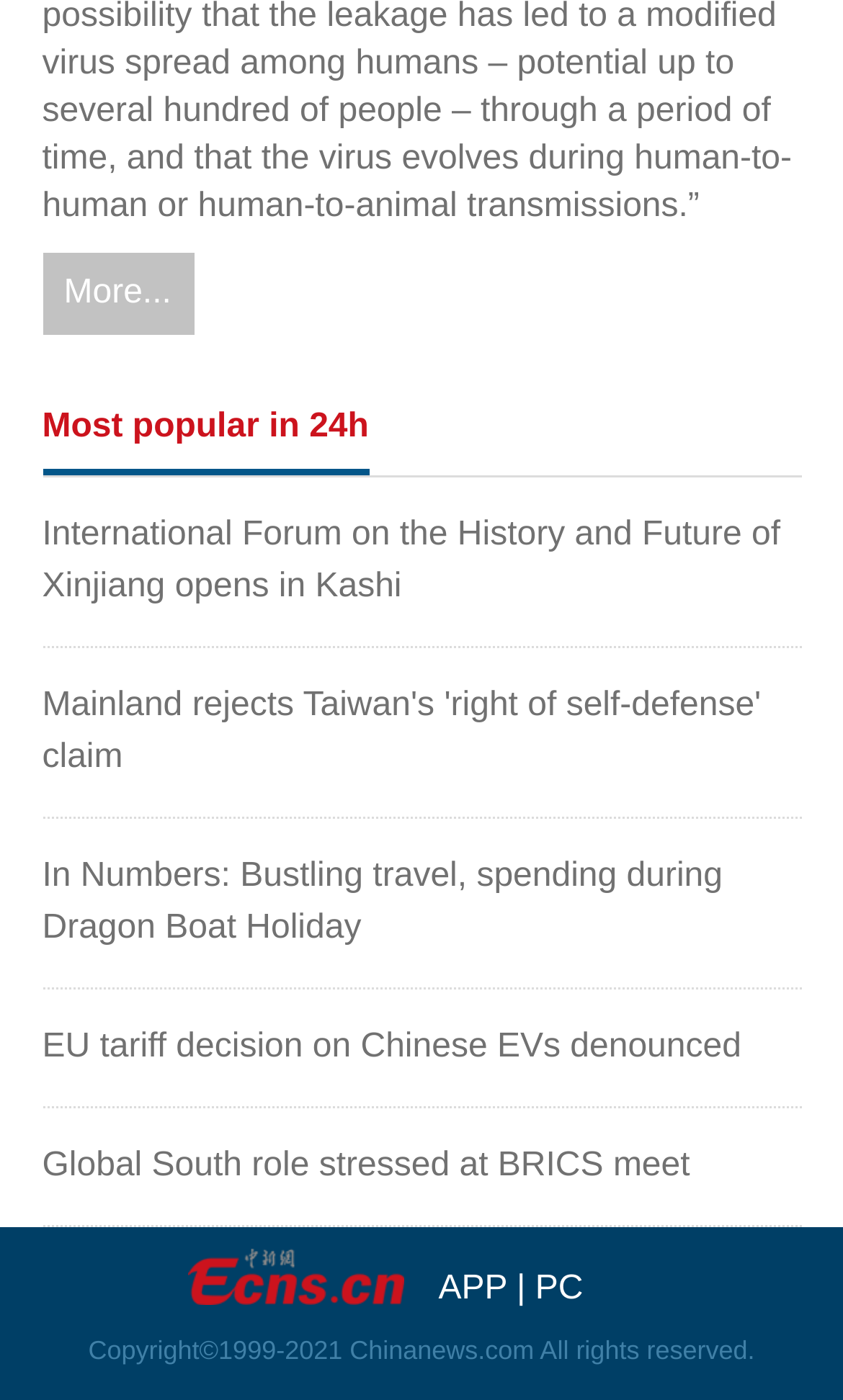Determine the bounding box for the UI element that matches this description: "PC".

[0.635, 0.907, 0.692, 0.934]